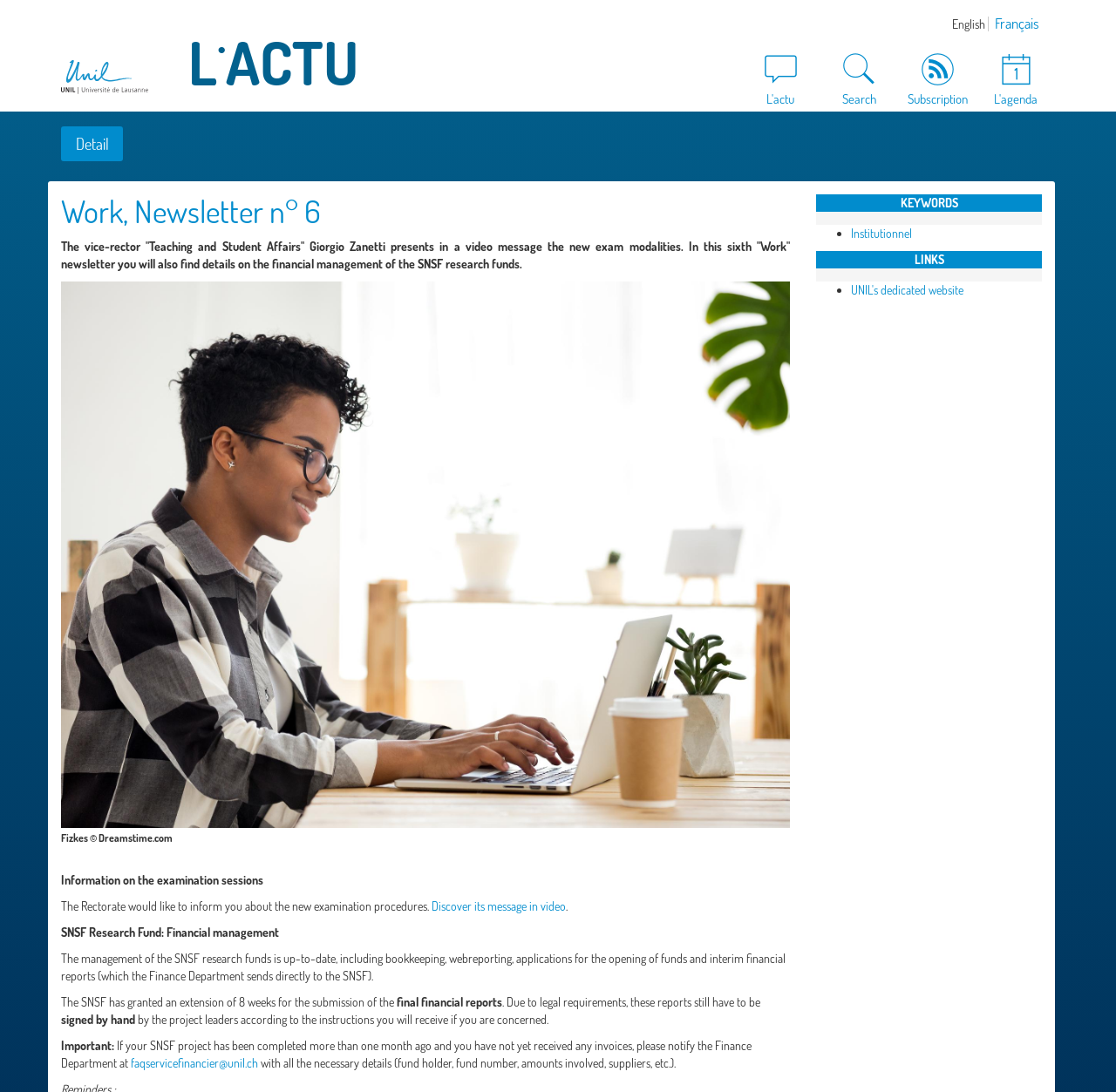Identify the bounding box for the UI element that is described as follows: "Discover its message in video".

[0.387, 0.823, 0.507, 0.837]